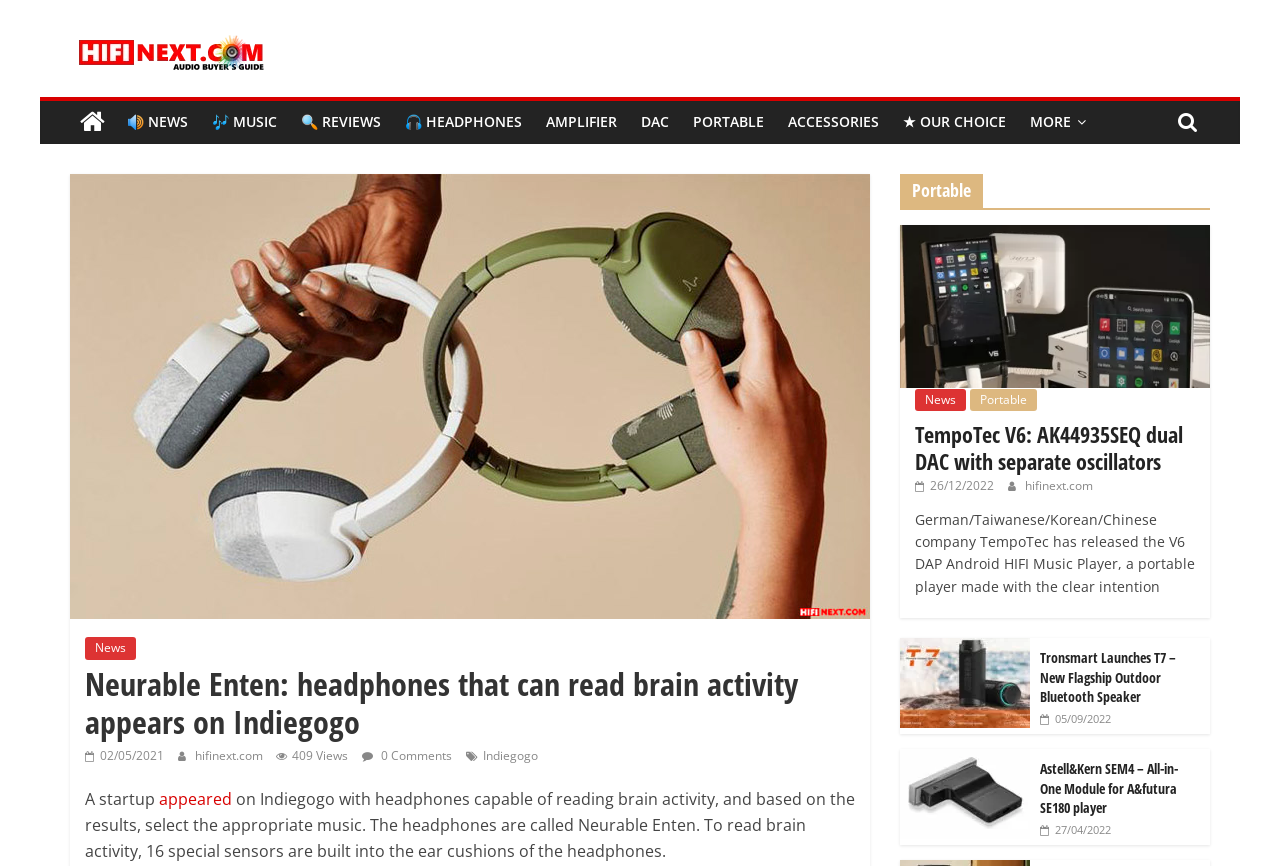Describe the webpage meticulously, covering all significant aspects.

This webpage is about Hi-Fi audio and music-related news. At the top, there is a navigation menu with links to different sections, including "NEWS", "MUSIC", "REVIEWS", "HEADPHONES", "AMPLIFIER", "DAC", "PORTABLE", "ACCESSORIES", and "OUR CHOICE". Below the navigation menu, there is a header with the title "Neurable Enten: headphones that can read brain activity appears on Indiegogo".

The main content of the page is divided into several sections. The first section is about Neurable Enten headphones, which can read brain activity and select music based on the results. There is an image of the headphones and a brief description of how they work.

Below this section, there are several news articles about portable audio players and headphones. Each article has a heading, a brief summary, and an image. The articles are arranged in a grid layout, with three columns. The first article is about the TempoTec V6, a portable audio player with a dual DAC. The second article is about the Tronsmart T7, a new flagship outdoor Bluetooth speaker. The third article is about the Astell&Kern SEM4, an all-in-one module for the A&futura SE180 player.

At the bottom of the page, there are links to more news articles and a section with the title "Portable". This section appears to be a category page for portable audio players and headphones, with links to more articles and products.

Overall, the webpage is focused on providing news and information about Hi-Fi audio and music-related products, with a focus on portable audio players and headphones.